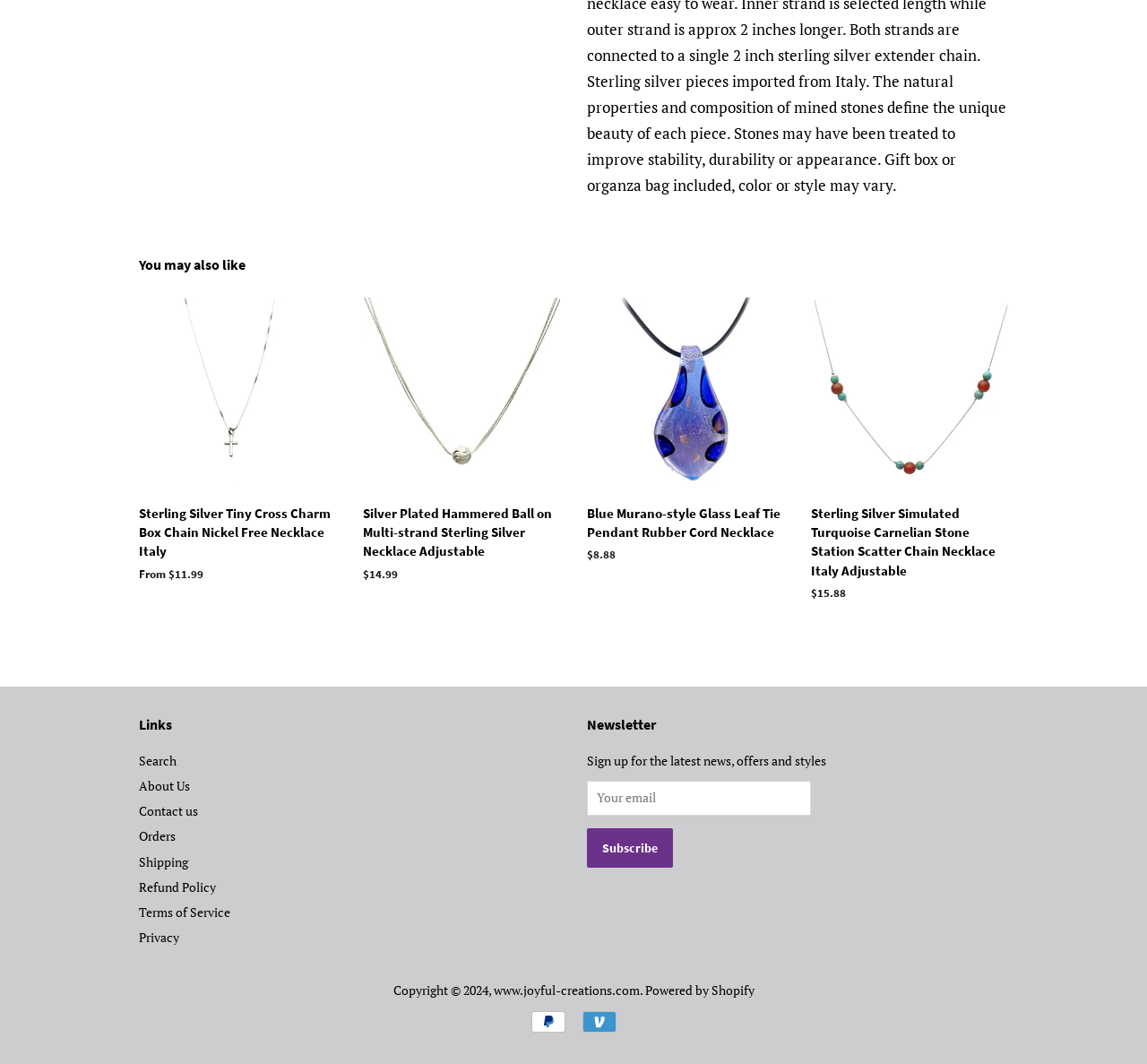Can you identify the bounding box coordinates of the clickable region needed to carry out this instruction: 'Search'? The coordinates should be four float numbers within the range of 0 to 1, stated as [left, top, right, bottom].

[0.121, 0.707, 0.154, 0.723]